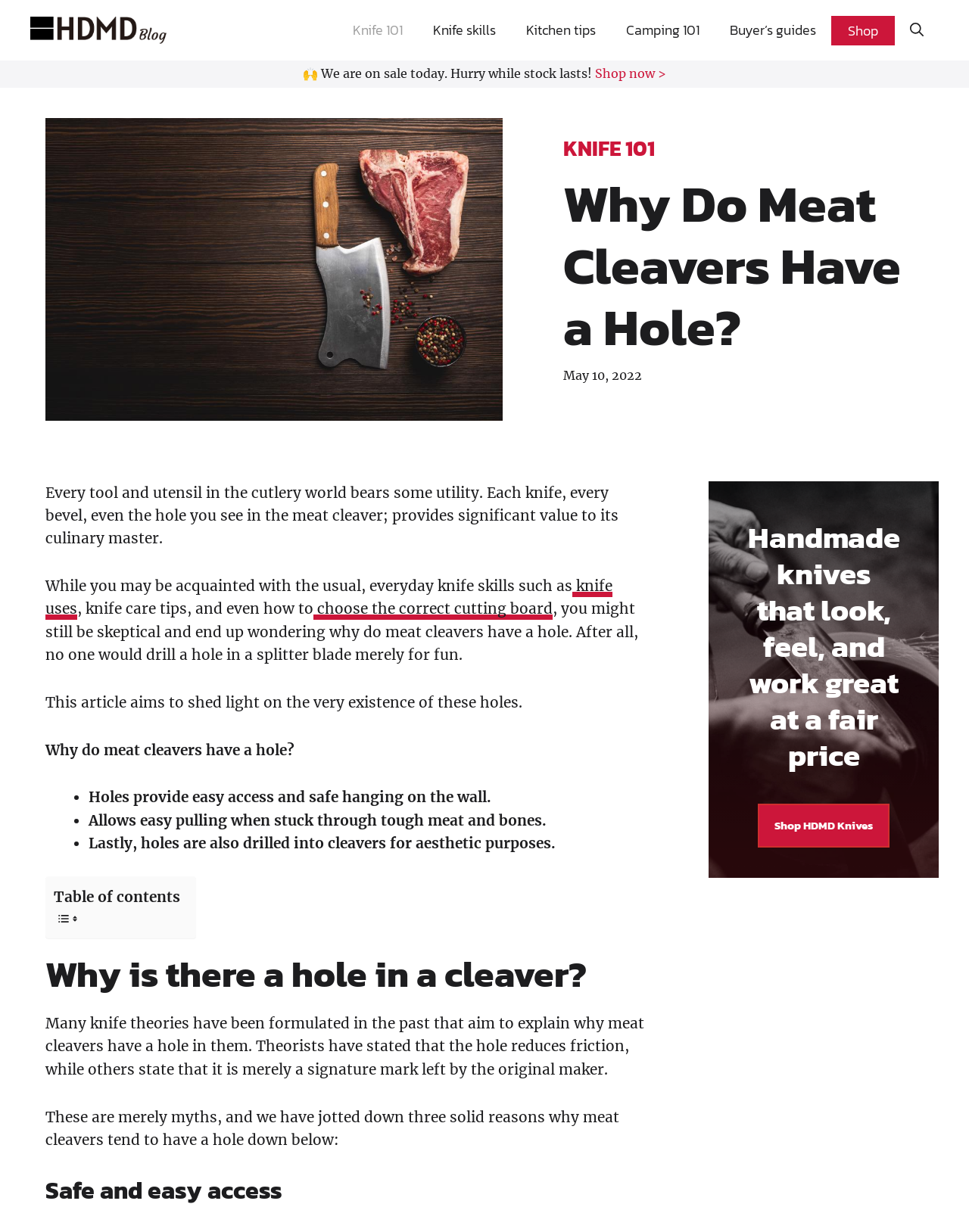Provide the bounding box coordinates for the UI element that is described as: "Buyer’s guides".

[0.738, 0.012, 0.858, 0.037]